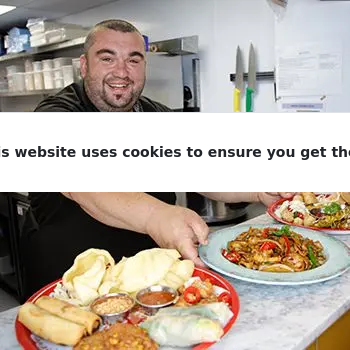Generate a comprehensive caption that describes the image.

In the image, a smiling man, identified as George, the Head Chef, stands in a busy kitchen environment, showcasing his culinary creations. He proudly holds two colorful plates filled with a vibrant assortment of dishes, hinting at their Thai cuisine inspiration. The plate on the left features spring rolls and various dips, while the right plate displays a beautifully arranged stir-fry, complete with fresh vegetables. The kitchen's background reveals a well-organized space with utensils and ingredients, reflecting a lively atmosphere dedicated to preparing delicious food. This image celebrates George's journey from kitchen porter to Head Chef, emphasizing his passion and success in the culinary world.